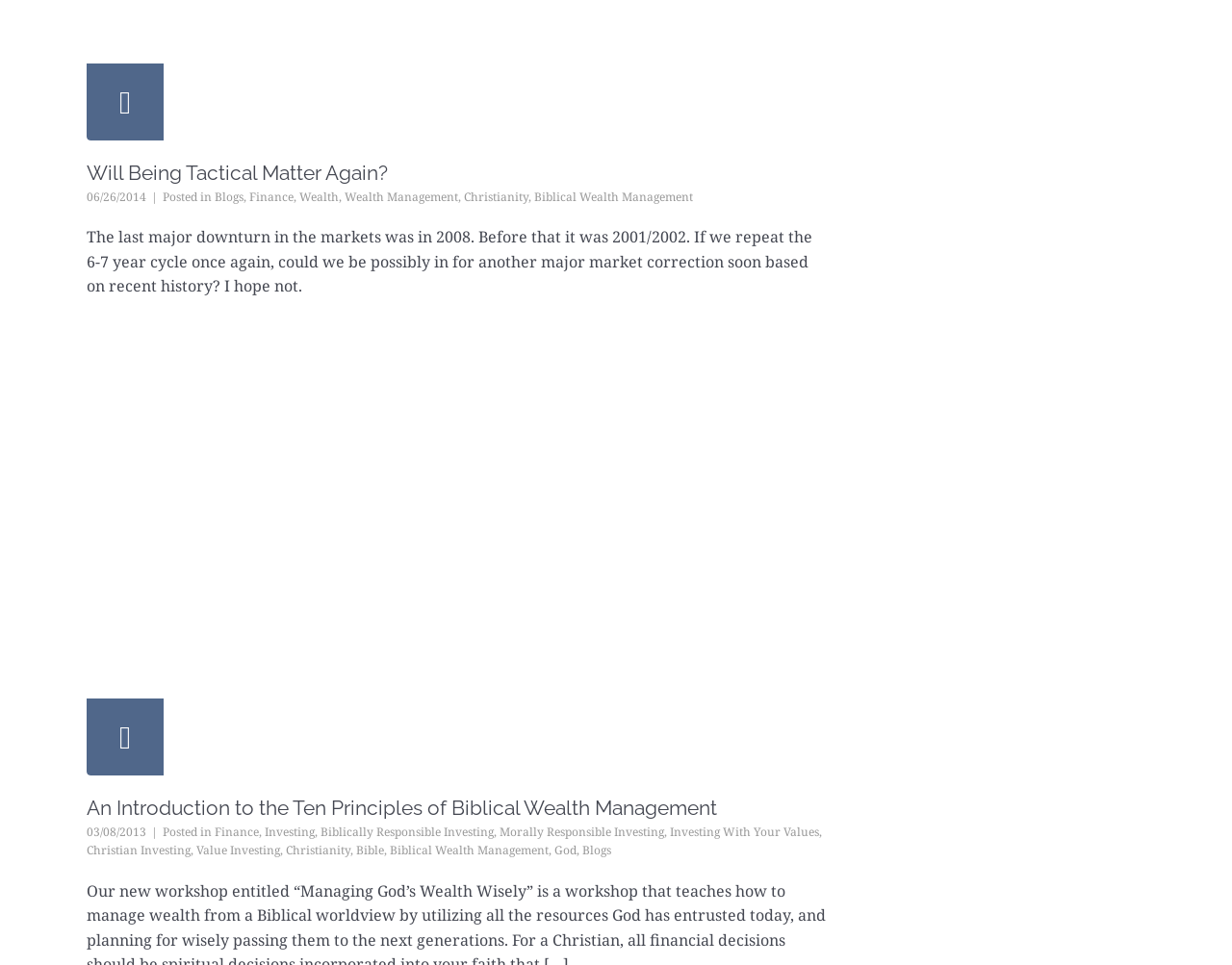Refer to the image and provide an in-depth answer to the question:
How many links are associated with the category 'Christianity'?

I looked at the links associated with the category 'Christianity' and found that there are two links: 'Christianity' and 'Christian Investing'. Therefore, I conclude that there are two links associated with the category 'Christianity'.